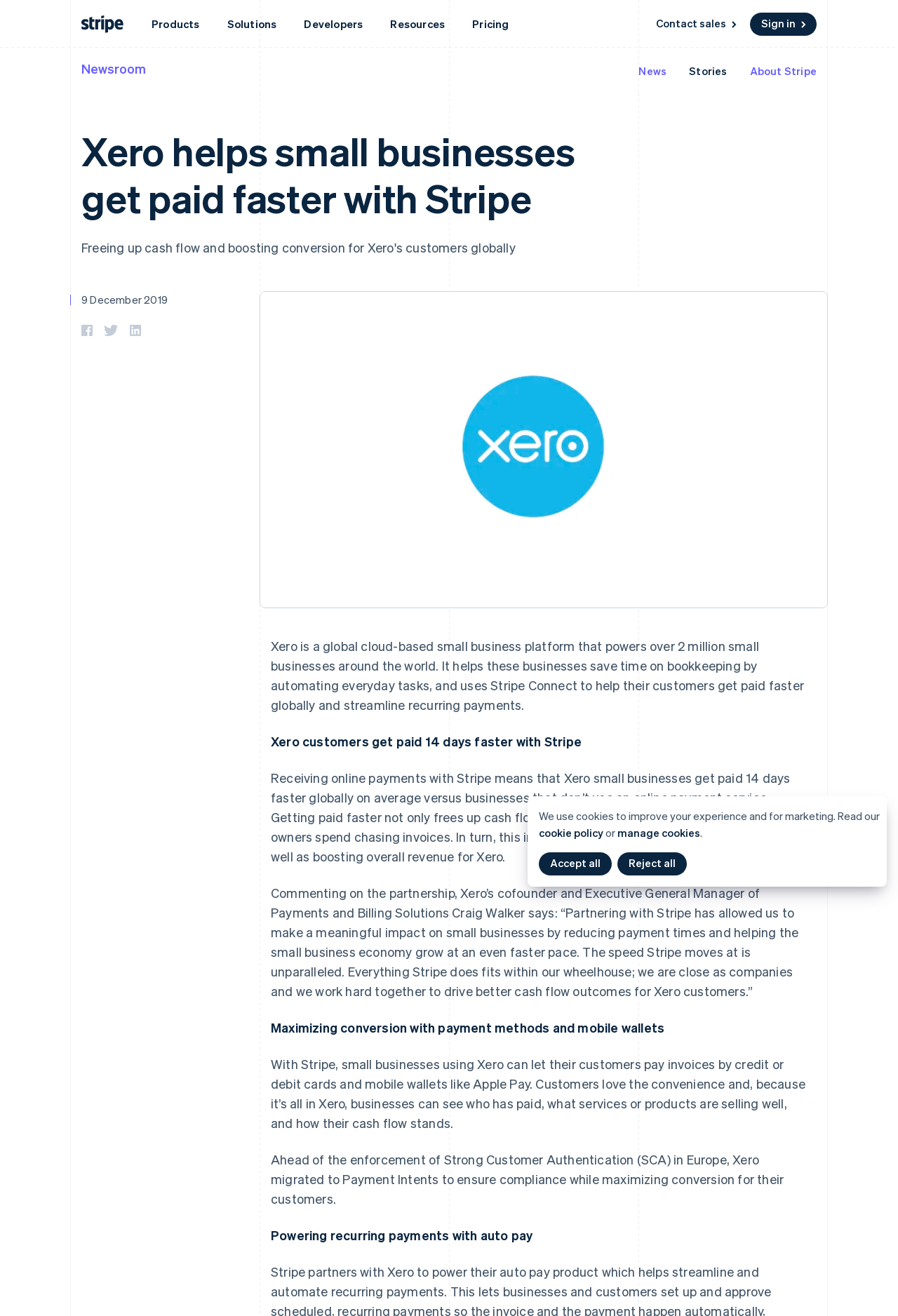Can you identify the bounding box coordinates of the clickable region needed to carry out this instruction: 'Click on the 'Pricing' link'? The coordinates should be four float numbers within the range of 0 to 1, stated as [left, top, right, bottom].

[0.51, 0.006, 0.583, 0.03]